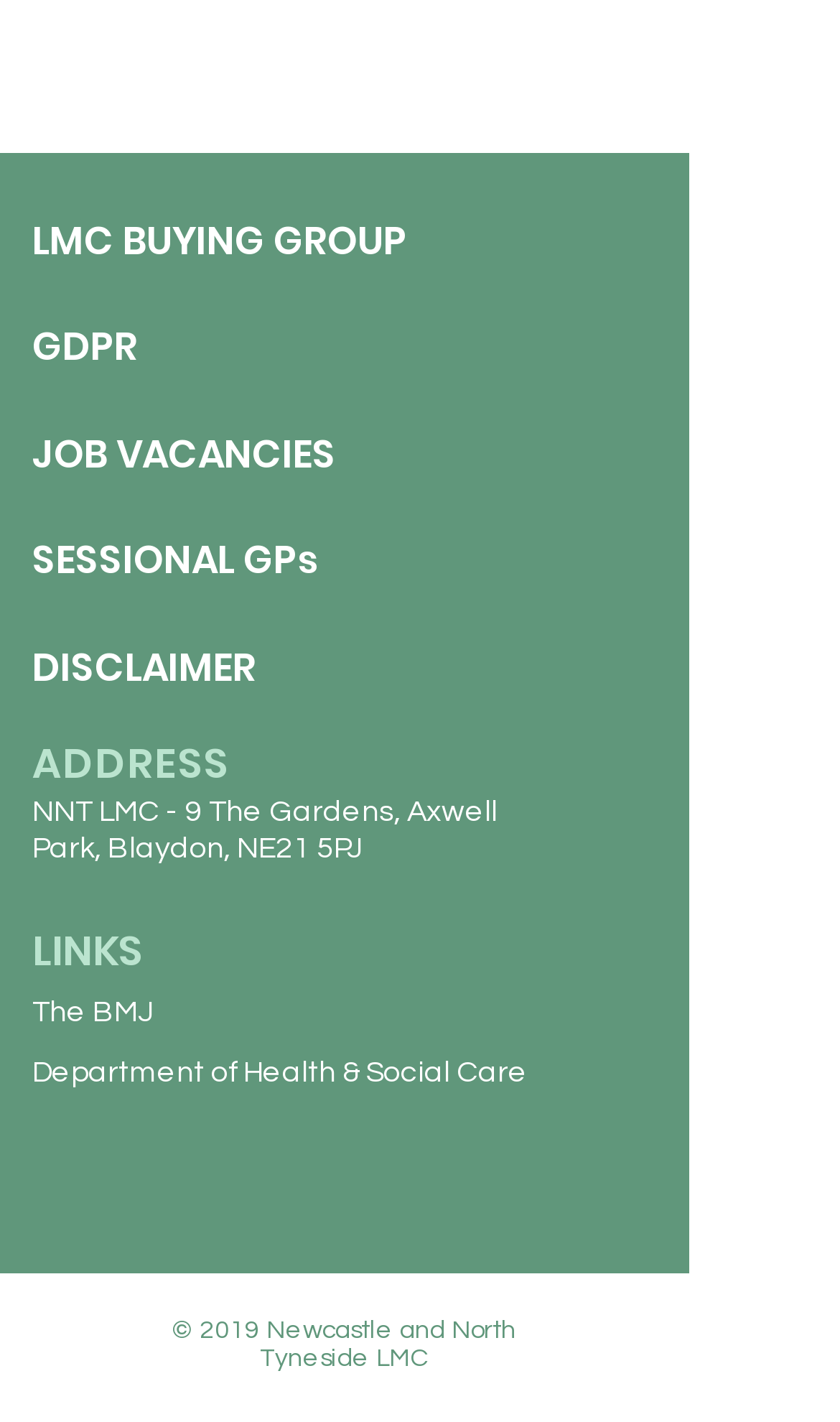Please respond in a single word or phrase: 
What are the links listed under 'LINKS'?

The BMJ, Department of Health & Social Care